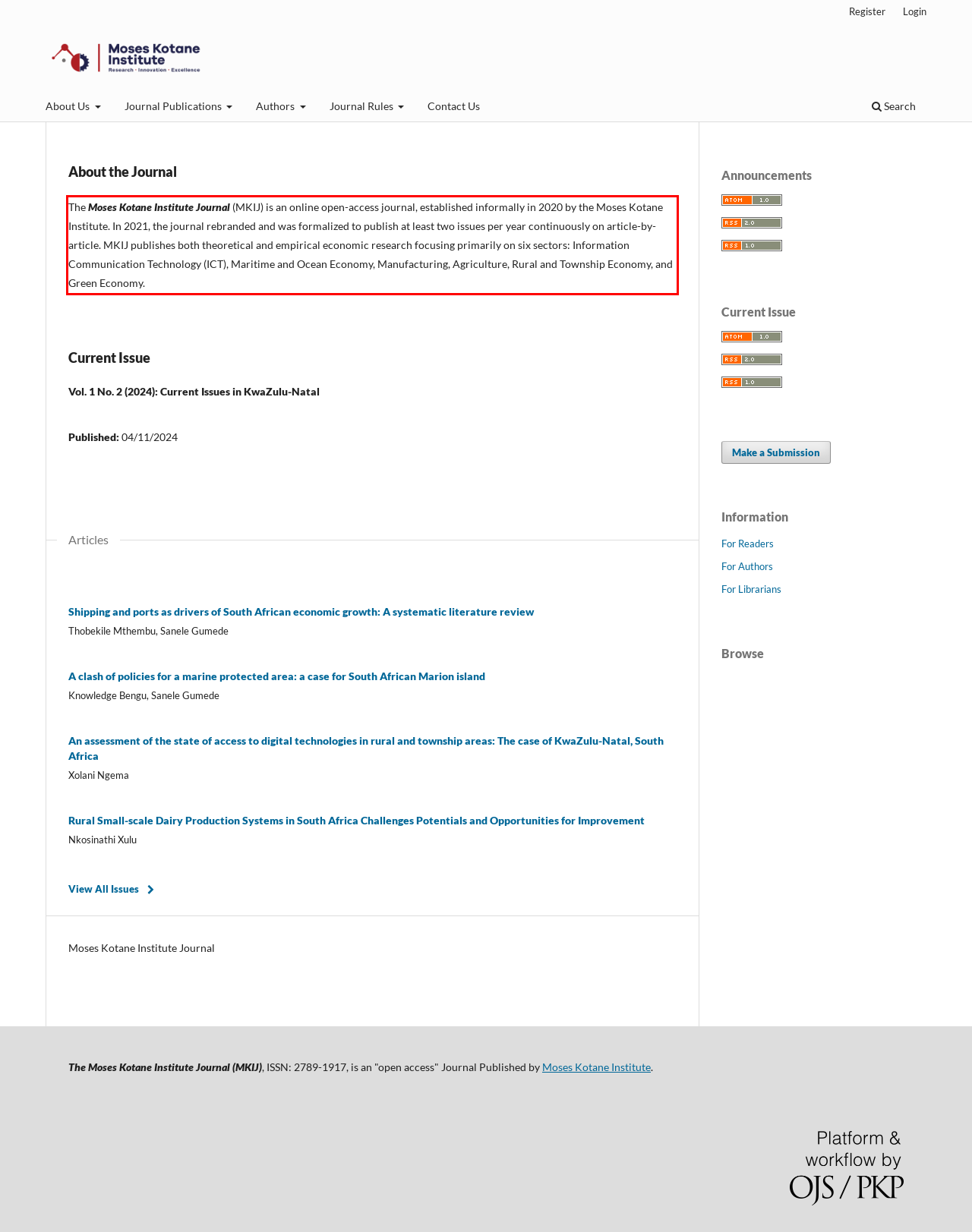Within the screenshot of the webpage, there is a red rectangle. Please recognize and generate the text content inside this red bounding box.

The Moses Kotane Institute Journal (MKIJ) is an online open-access journal, established informally in 2020 by the Moses Kotane Institute. In 2021, the journal rebranded and was formalized to publish at least two issues per year continuously on article-by-article. MKIJ publishes both theoretical and empirical economic research focusing primarily on six sectors: Information Communication Technology (ICT), Maritime and Ocean Economy, Manufacturing, Agriculture, Rural and Township Economy, and Green Economy.